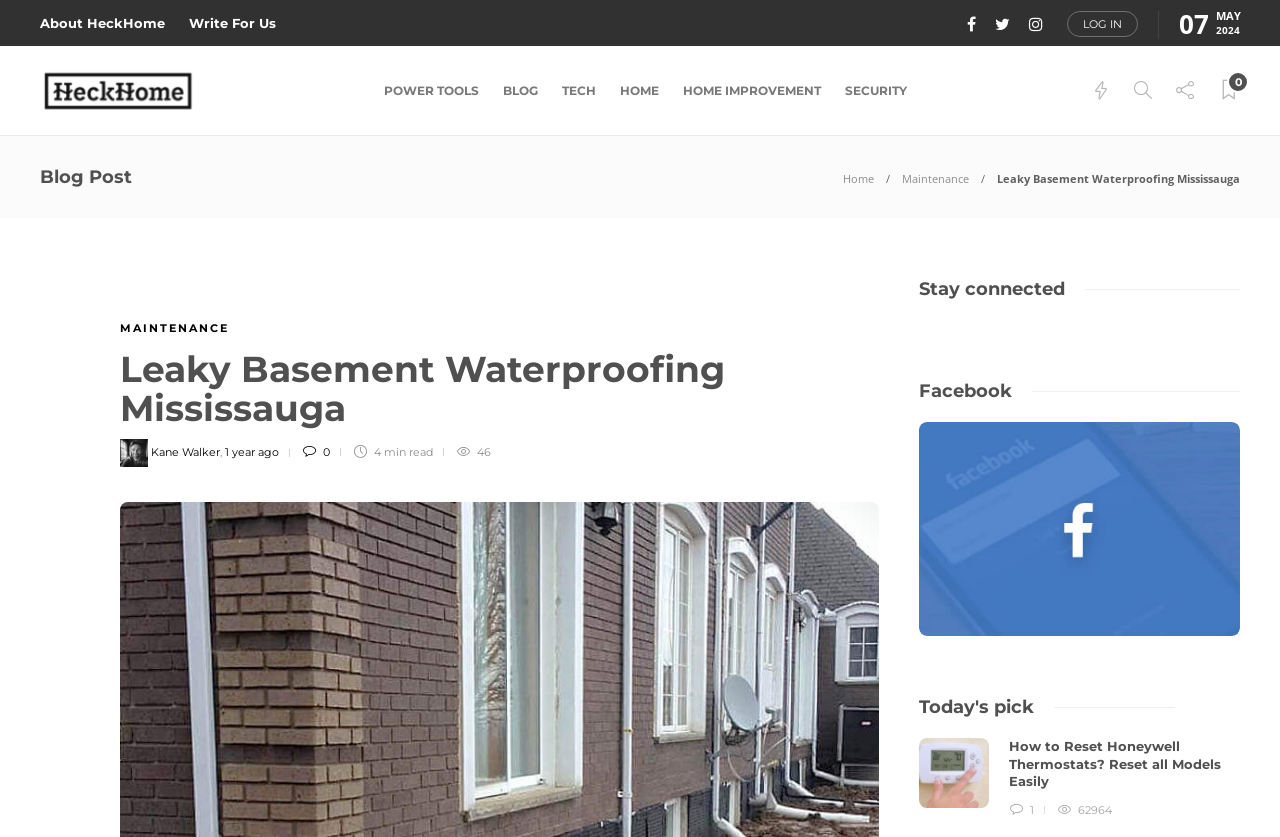How many minutes does it take to read the blog post?
Please ensure your answer to the question is detailed and covers all necessary aspects.

I found the reading time of the blog post by looking at the metadata, where it says '4 min read'.